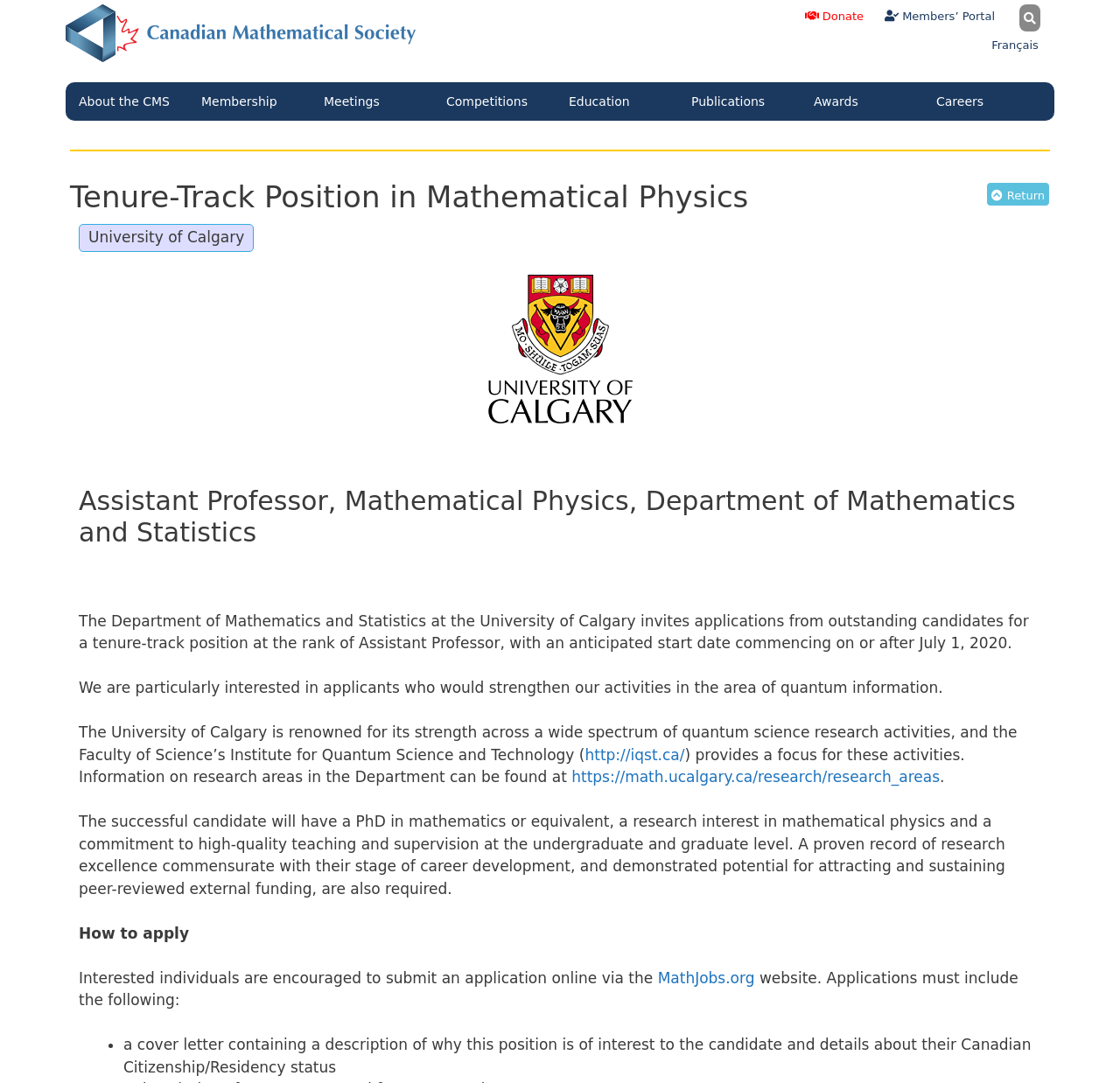Give a one-word or one-phrase response to the question:
What is the research area of interest?

Quantum information